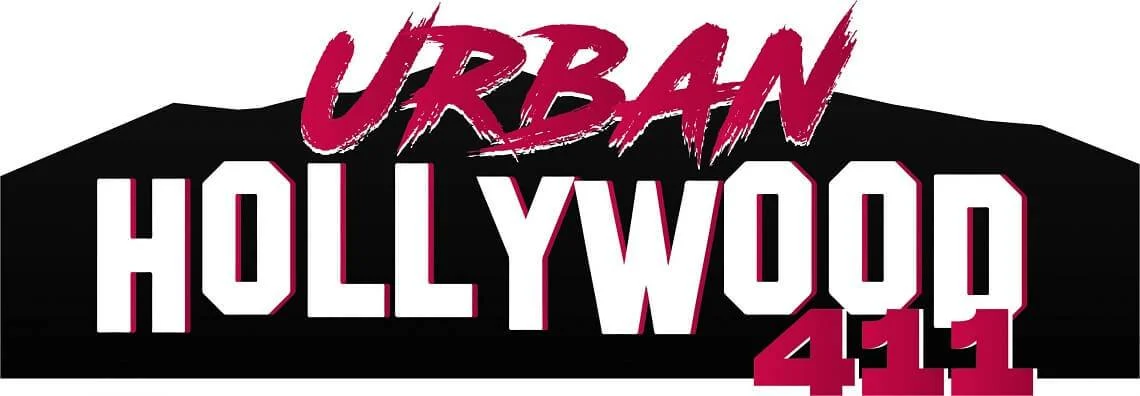What is the color of the word 'HOLLYWOOD'?
From the details in the image, answer the question comprehensively.

The word 'HOLLYWOOD' appears in white, featuring angular, block letters that suggest a modern, dynamic aesthetic, which is a contrasting color to the red and black used in the logo.